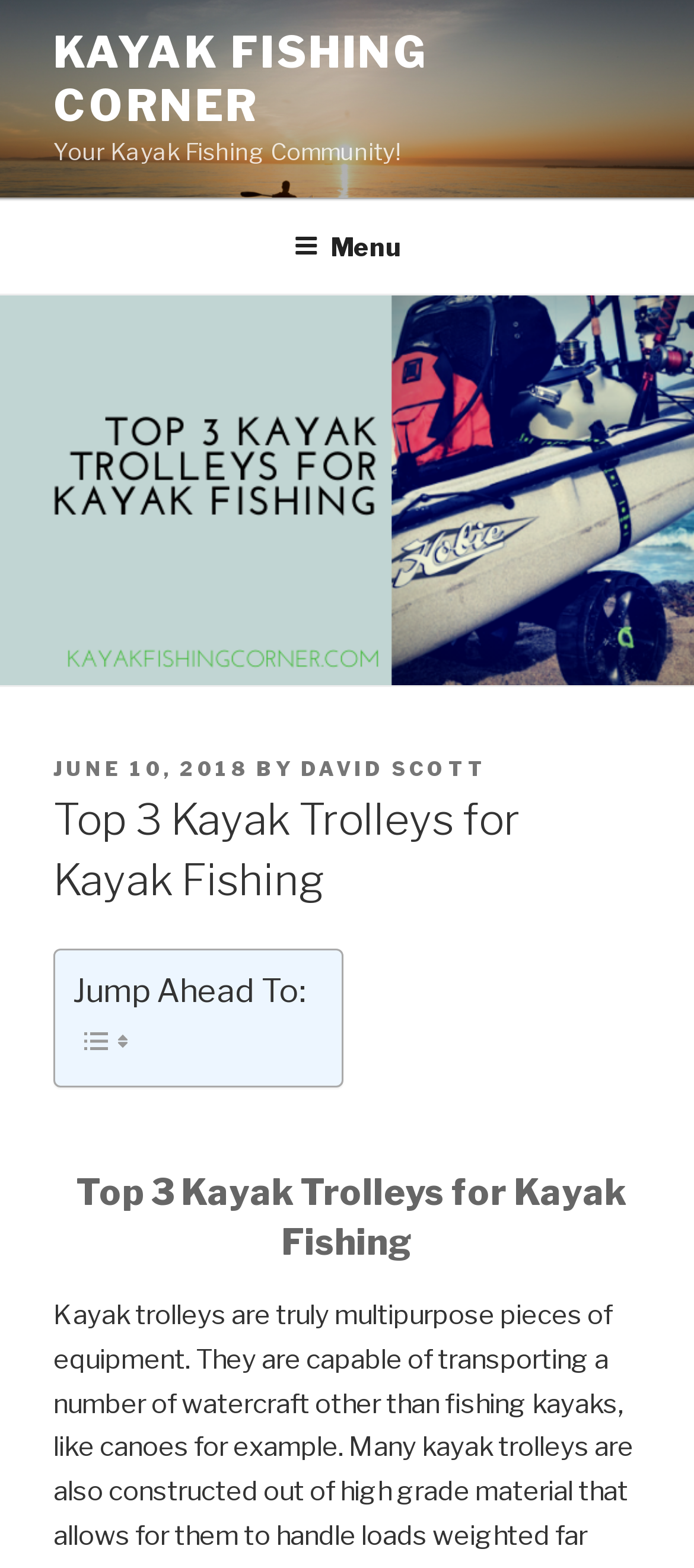What is the purpose of the 'Jump Ahead To:' section?
Give a detailed and exhaustive answer to the question.

The 'Jump Ahead To:' section appears to be a navigation aid, allowing users to quickly jump to specific sections of the webpage, as indicated by the presence of images and links nearby.